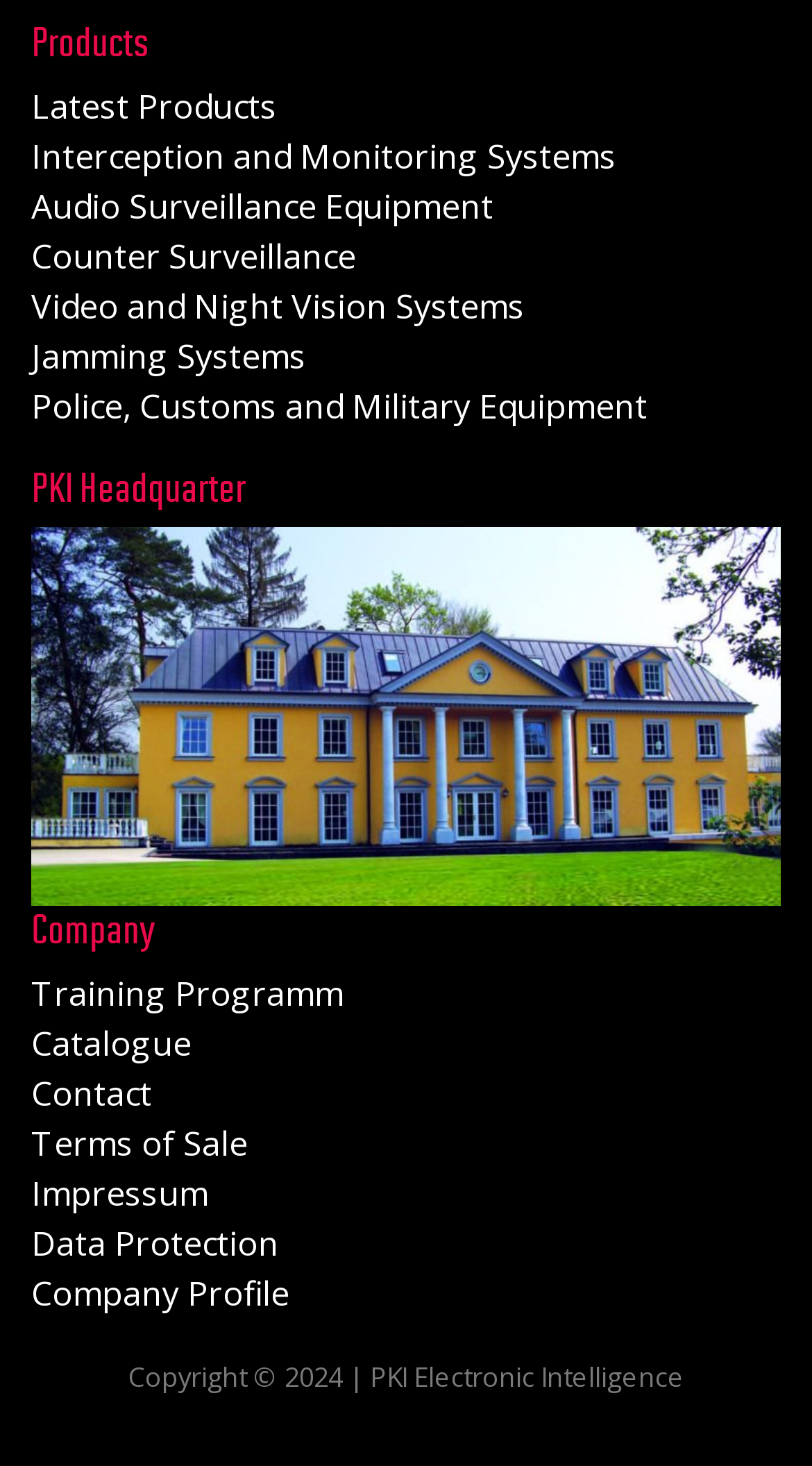Please examine the image and answer the question with a detailed explanation:
What type of equipment is available for police and military?

Under the 'Products' category, there is a link to 'Police, Customs and Military Equipment', suggesting that the company offers equipment specifically designed for these organizations.